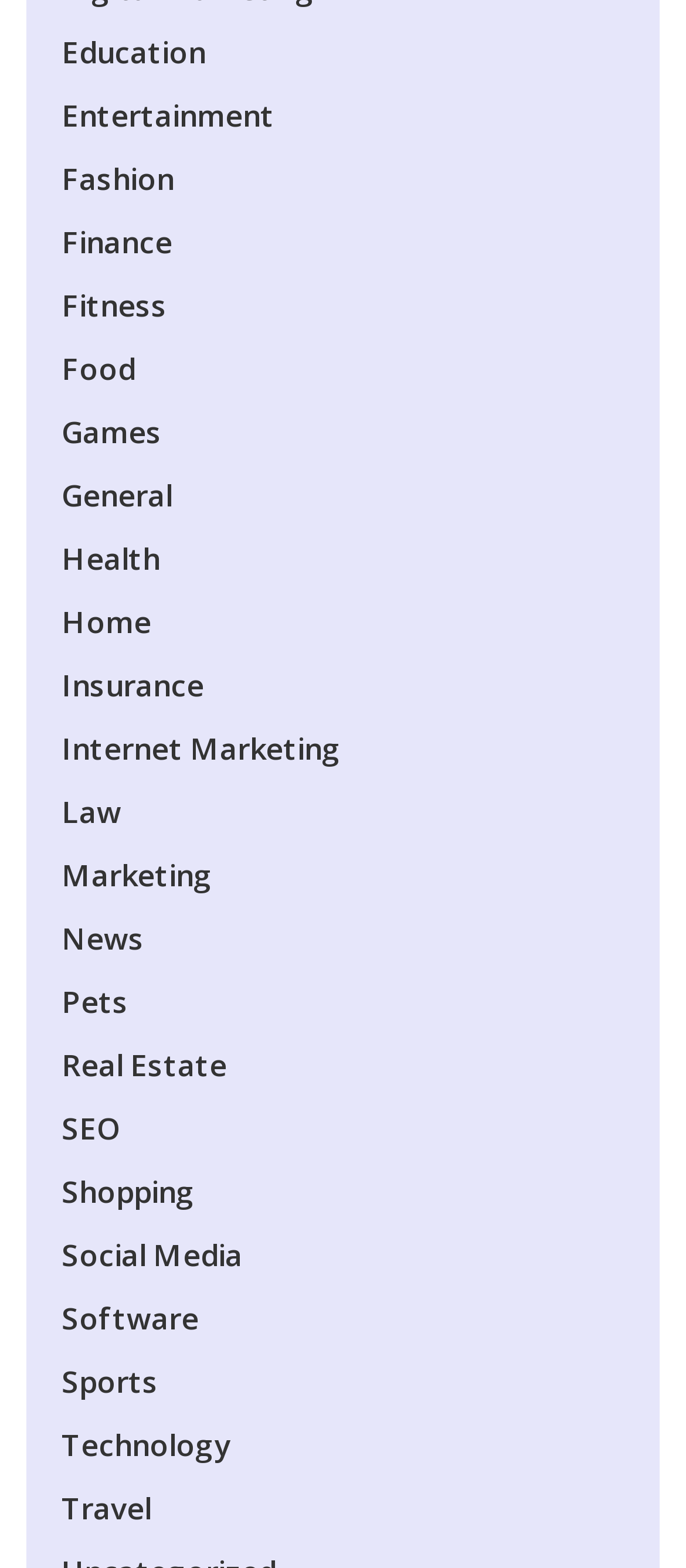Are there any categories related to lifestyle on this webpage?
Provide an in-depth and detailed answer to the question.

I can identify categories related to lifestyle such as Fitness, Food, Health, and Travel. These categories are related to personal lifestyle and well-being, indicating that there are categories related to lifestyle on this webpage.